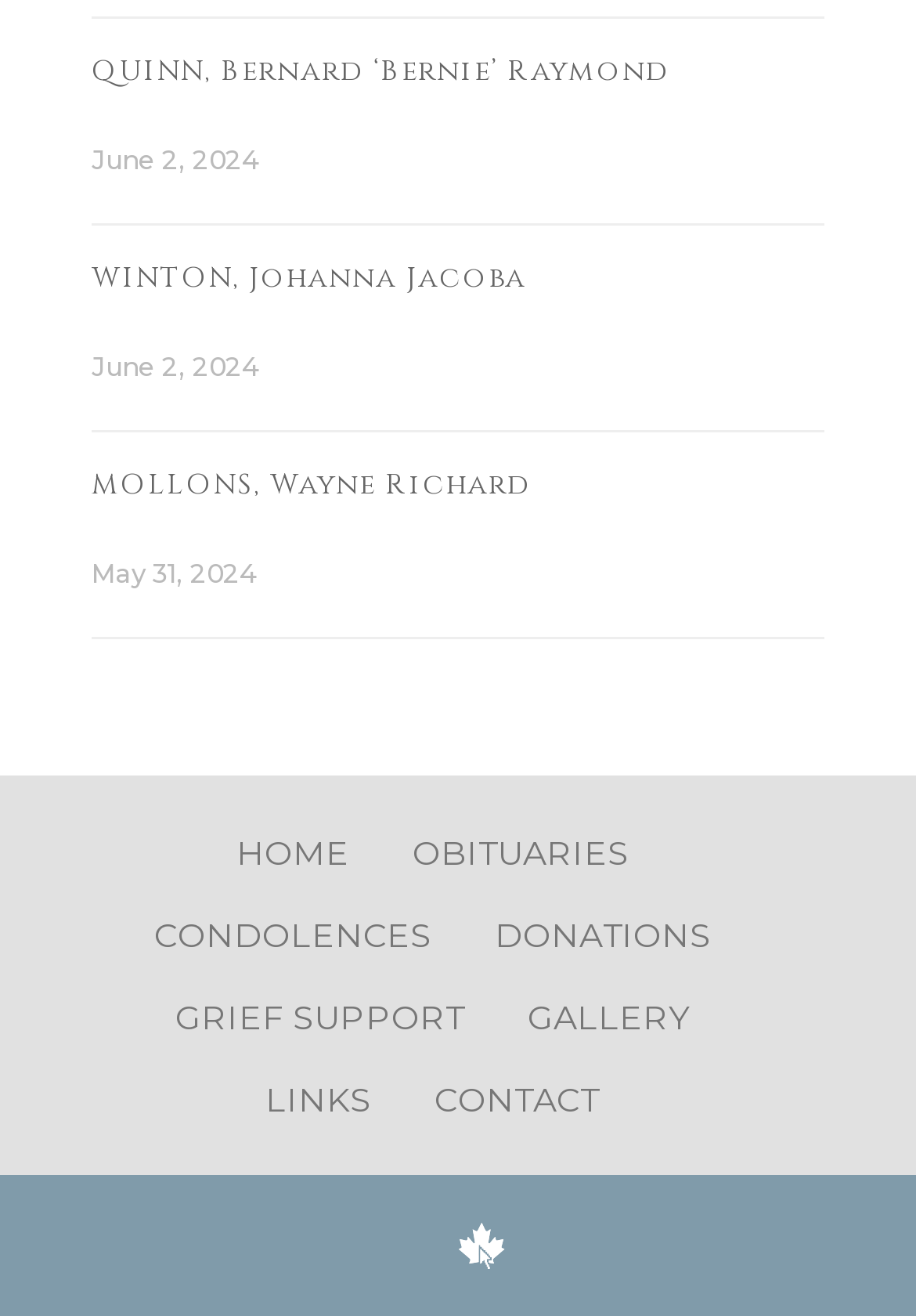Pinpoint the bounding box coordinates of the element to be clicked to execute the instruction: "view condolences".

[0.168, 0.695, 0.471, 0.727]